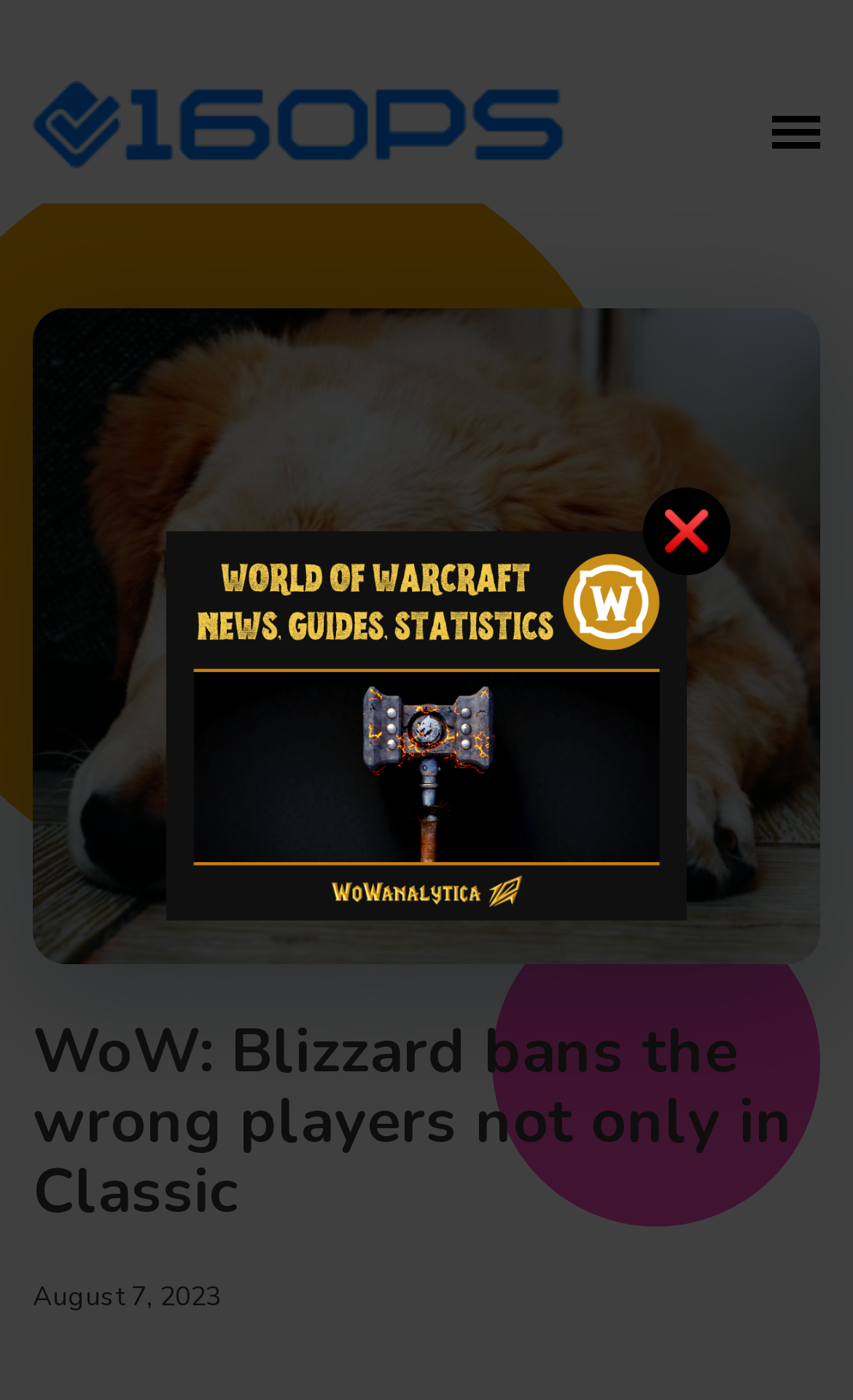What is the logo of the website?
Answer the question with just one word or phrase using the image.

16ops.com